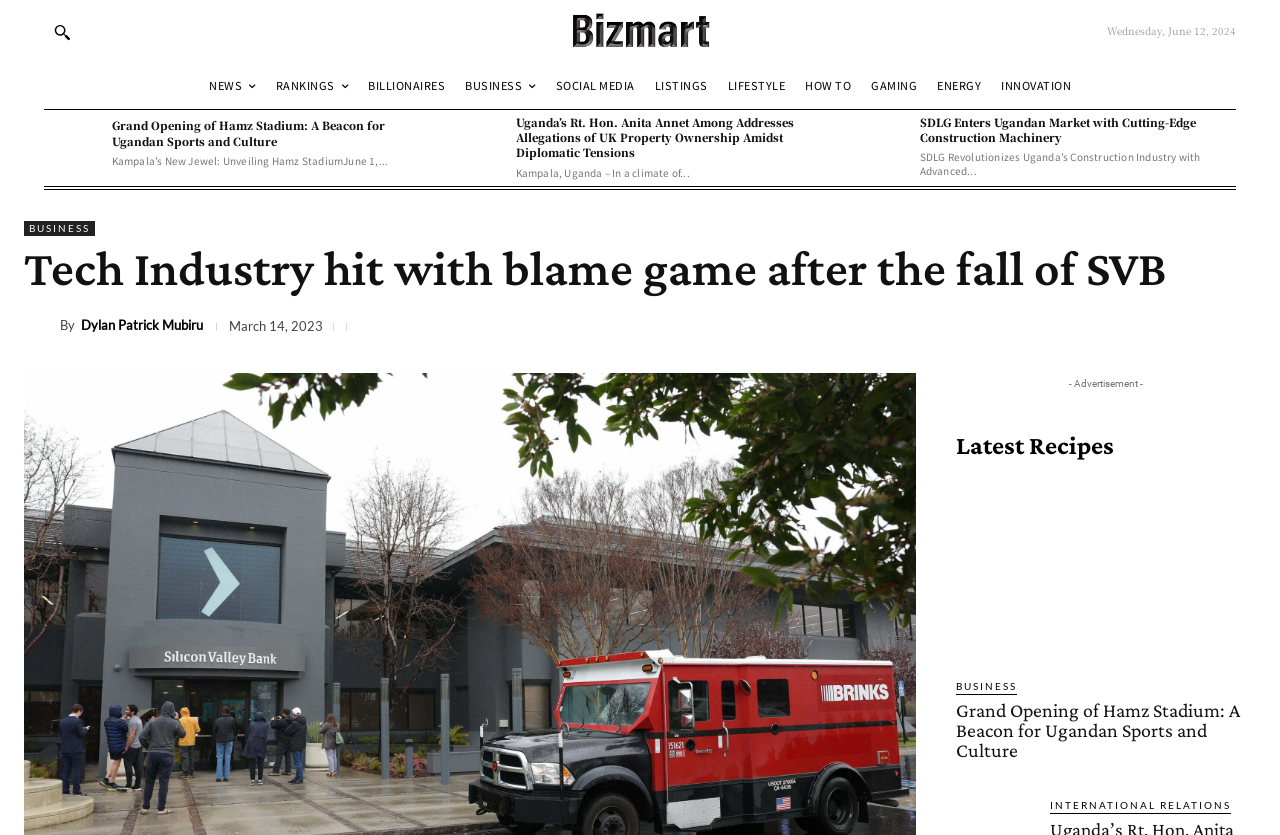Locate the bounding box coordinates of the region to be clicked to comply with the following instruction: "Search for related information". The coordinates must be four float numbers between 0 and 1, in the form [left, top, right, bottom].

None